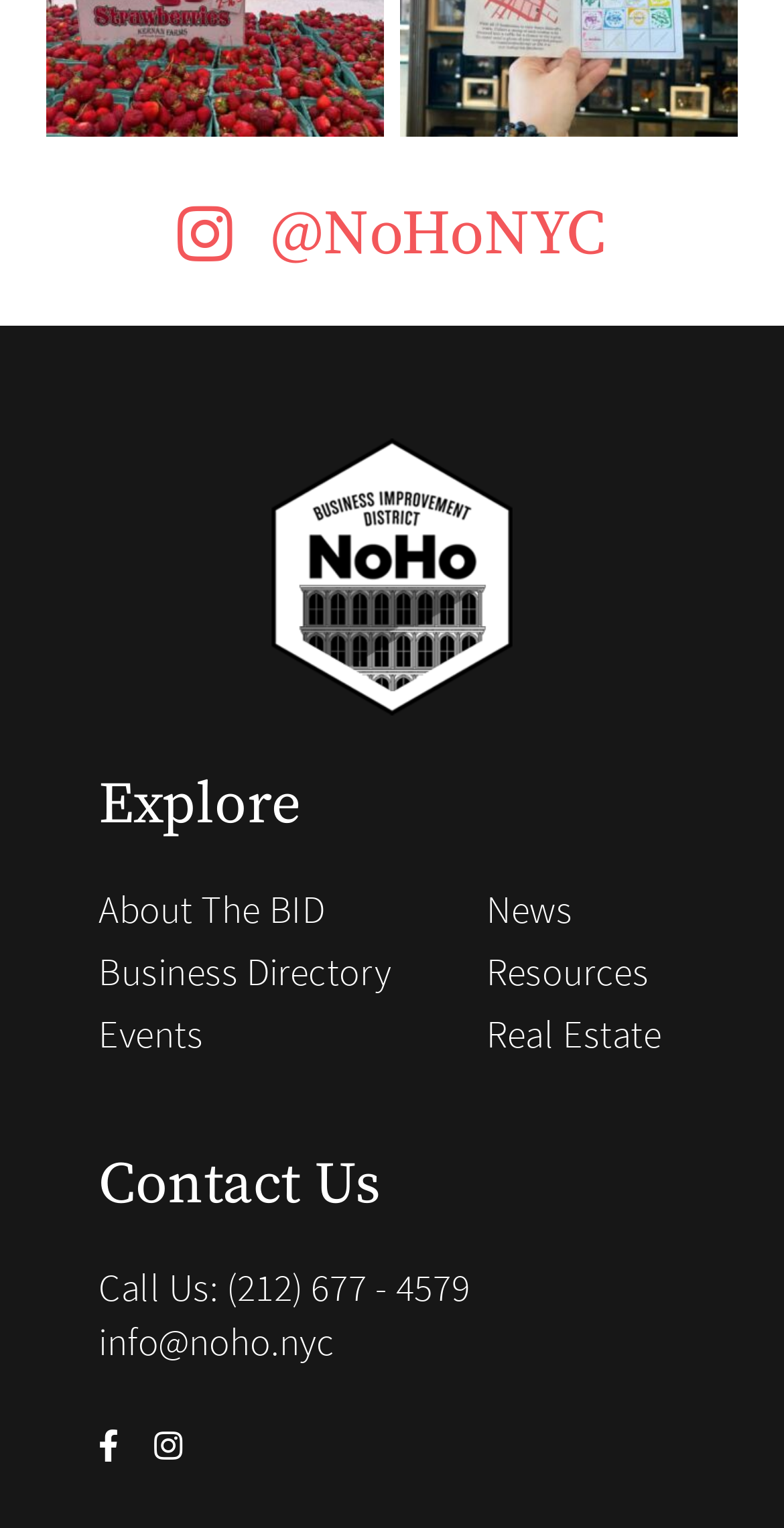What are the main sections of the website?
Utilize the information in the image to give a detailed answer to the question.

The main sections of the website can be identified by looking at the links on the webpage, which include 'Explore', 'About The BID', 'Business Directory', 'Events', 'News', 'Resources', and 'Real Estate'. These links are likely to be the main sections of the website.